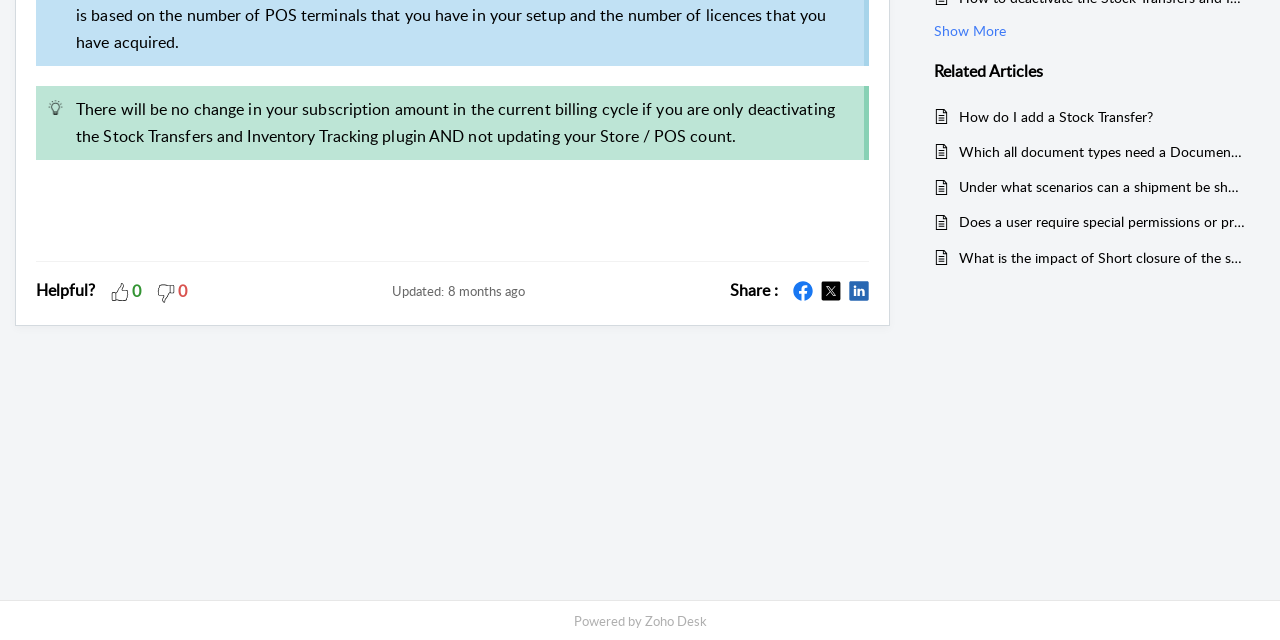Using the provided element description "Zoho Desk", determine the bounding box coordinates of the UI element.

[0.504, 0.956, 0.552, 0.984]